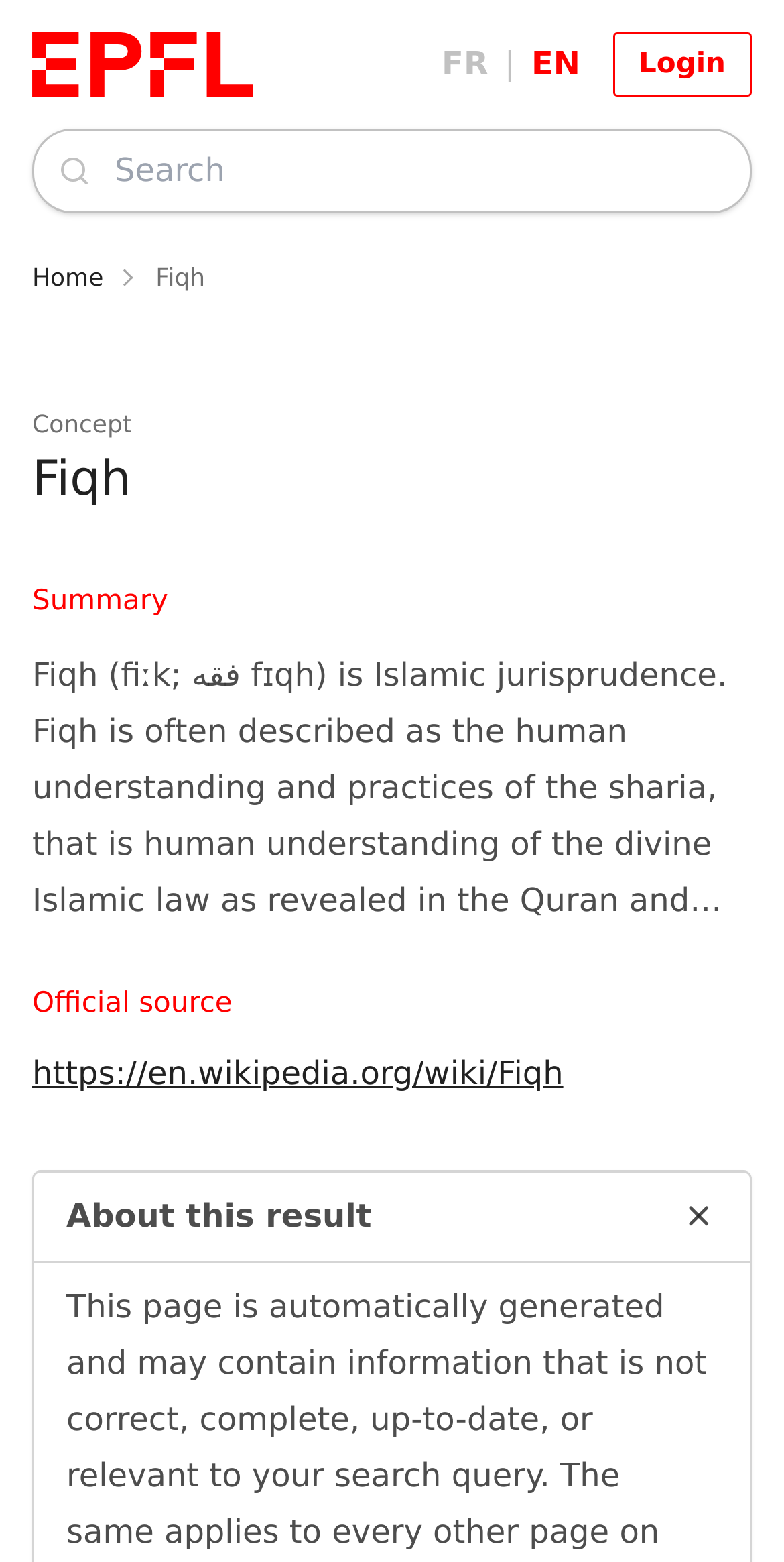Extract the bounding box coordinates of the UI element described: "alt="EPFL Logo"". Provide the coordinates in the format [left, top, right, bottom] with values ranging from 0 to 1.

[0.041, 0.021, 0.323, 0.062]